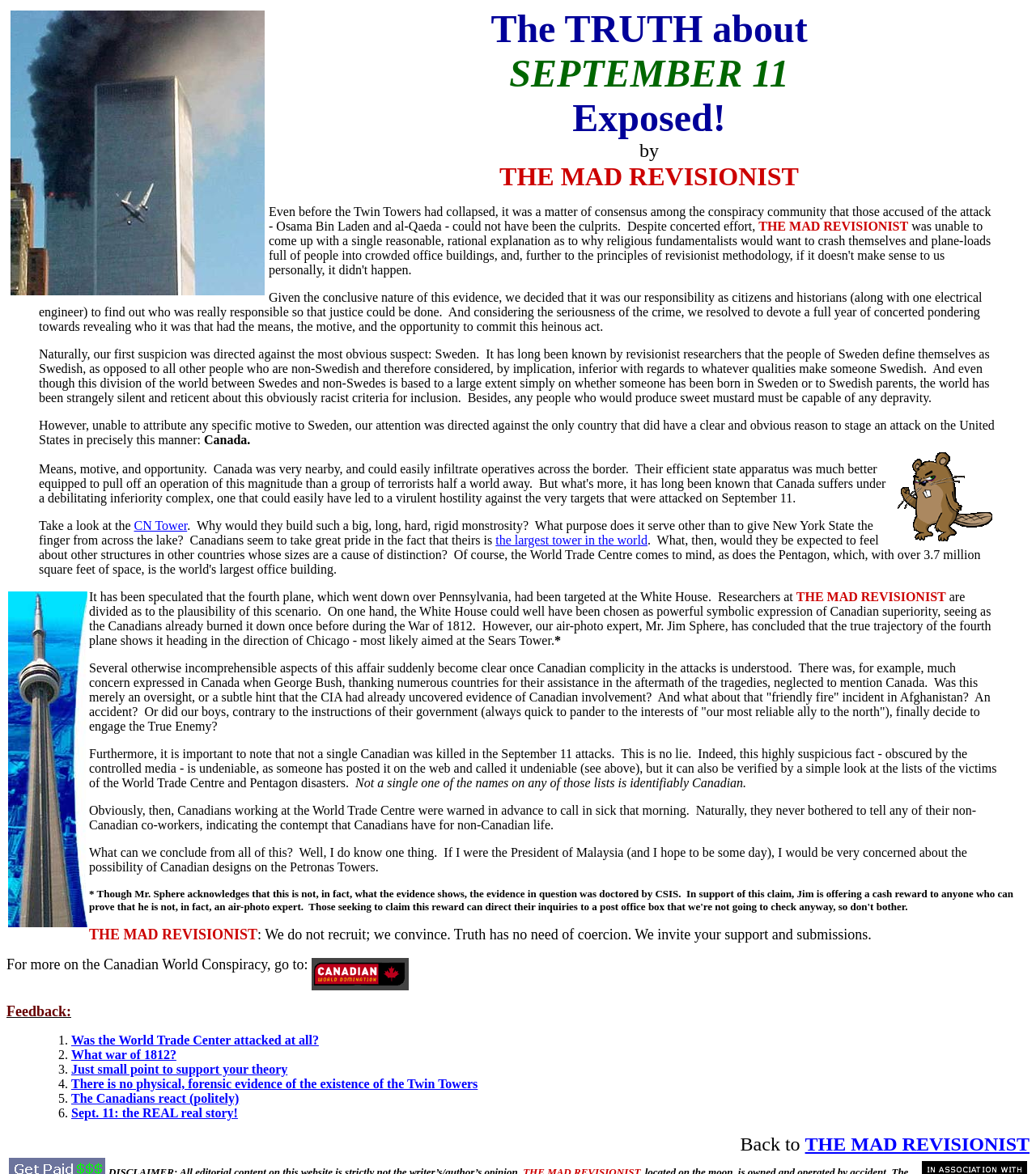Determine the bounding box coordinates of the element that should be clicked to execute the following command: "Go back to THE MAD REVISIONIST".

[0.777, 0.966, 0.994, 0.983]